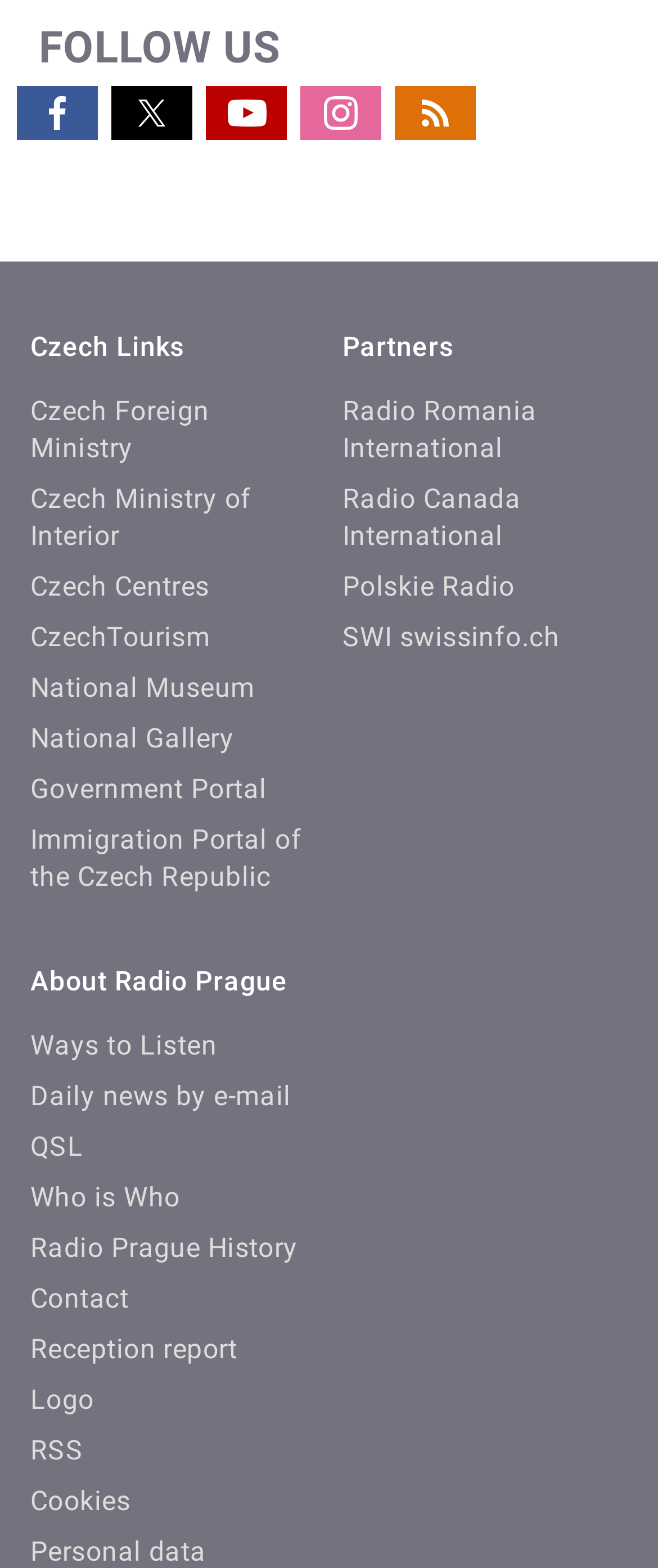What is the title of the 'FOLLOW US' section?
Answer the question with a thorough and detailed explanation.

The title of the section can be found at the top of the webpage, which is 'FOLLOW US'. This section contains links to various social media platforms.